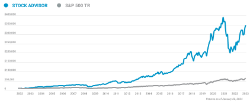What does the gray line signify?
Please answer the question with as much detail as possible using the screenshot.

The gray line in the graph signifies the performance of the S&P 500 total return index, which is used as a benchmark to compare the performance of the Stock Advisor service. It provides a broader market trend to contrast with the Stock Advisor's performance.